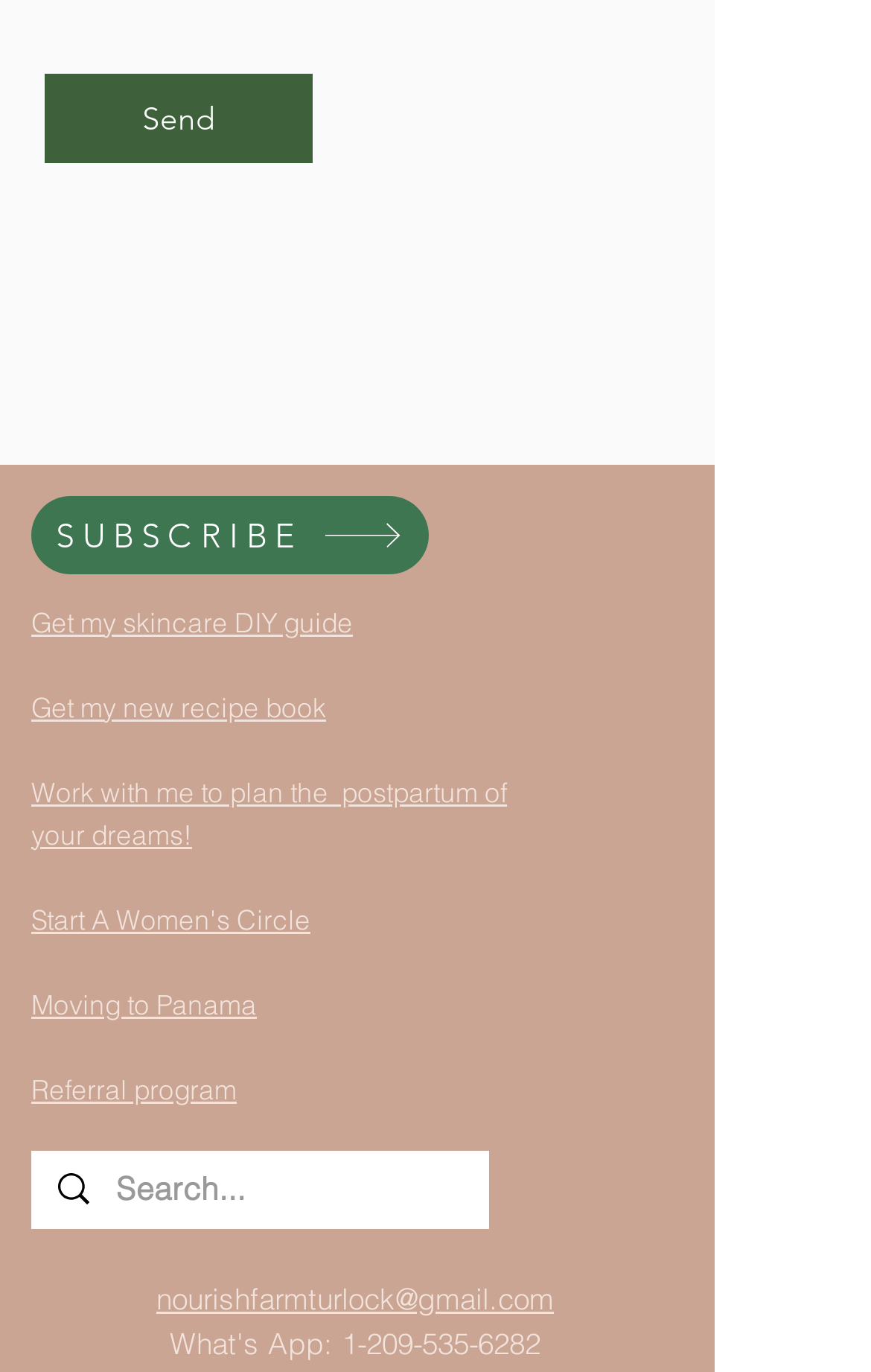Pinpoint the bounding box coordinates of the element to be clicked to execute the instruction: "Click the 'Send' button".

[0.051, 0.054, 0.359, 0.12]